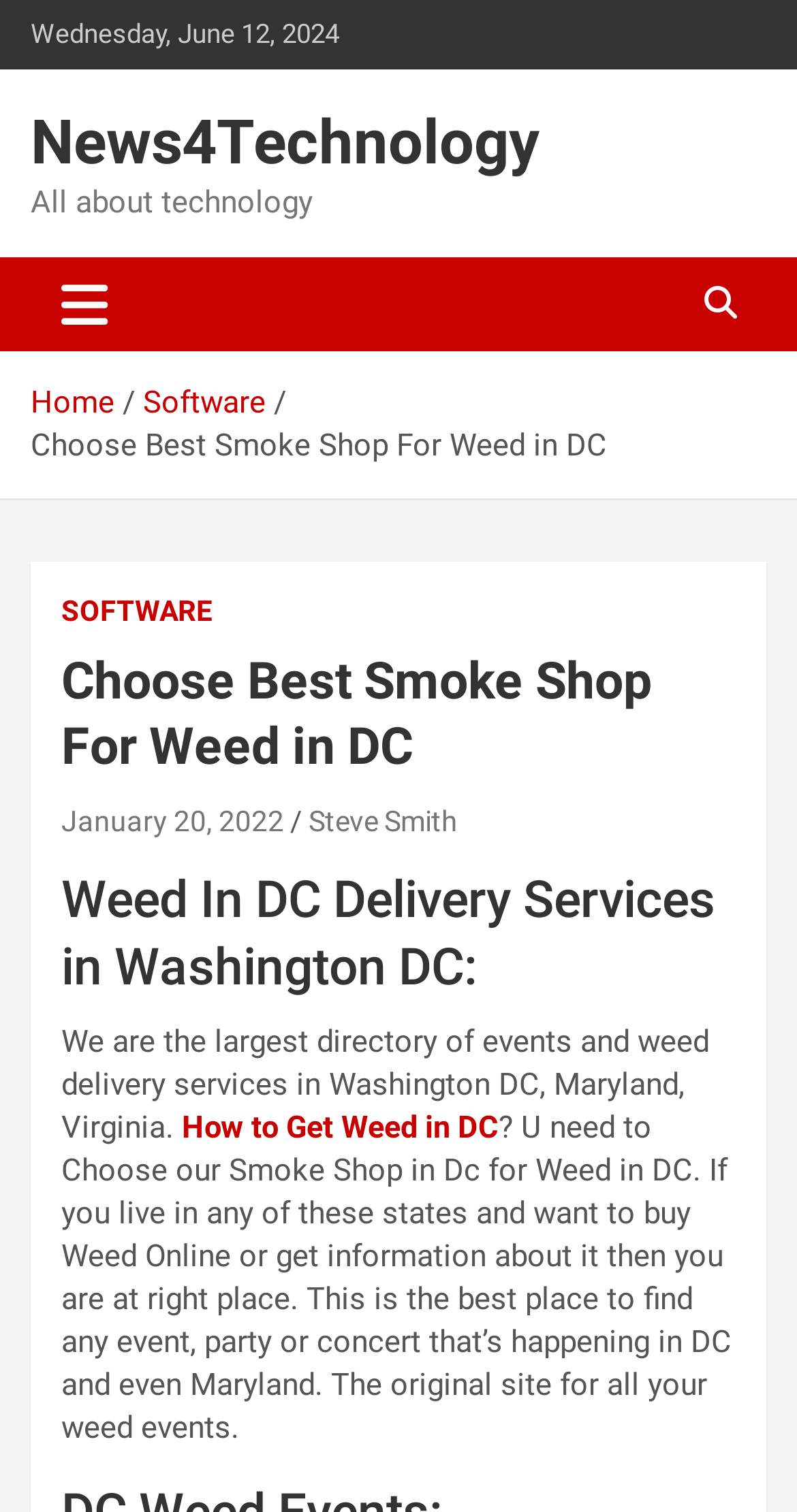Answer this question using a single word or a brief phrase:
What is the topic of the article?

Weed in DC